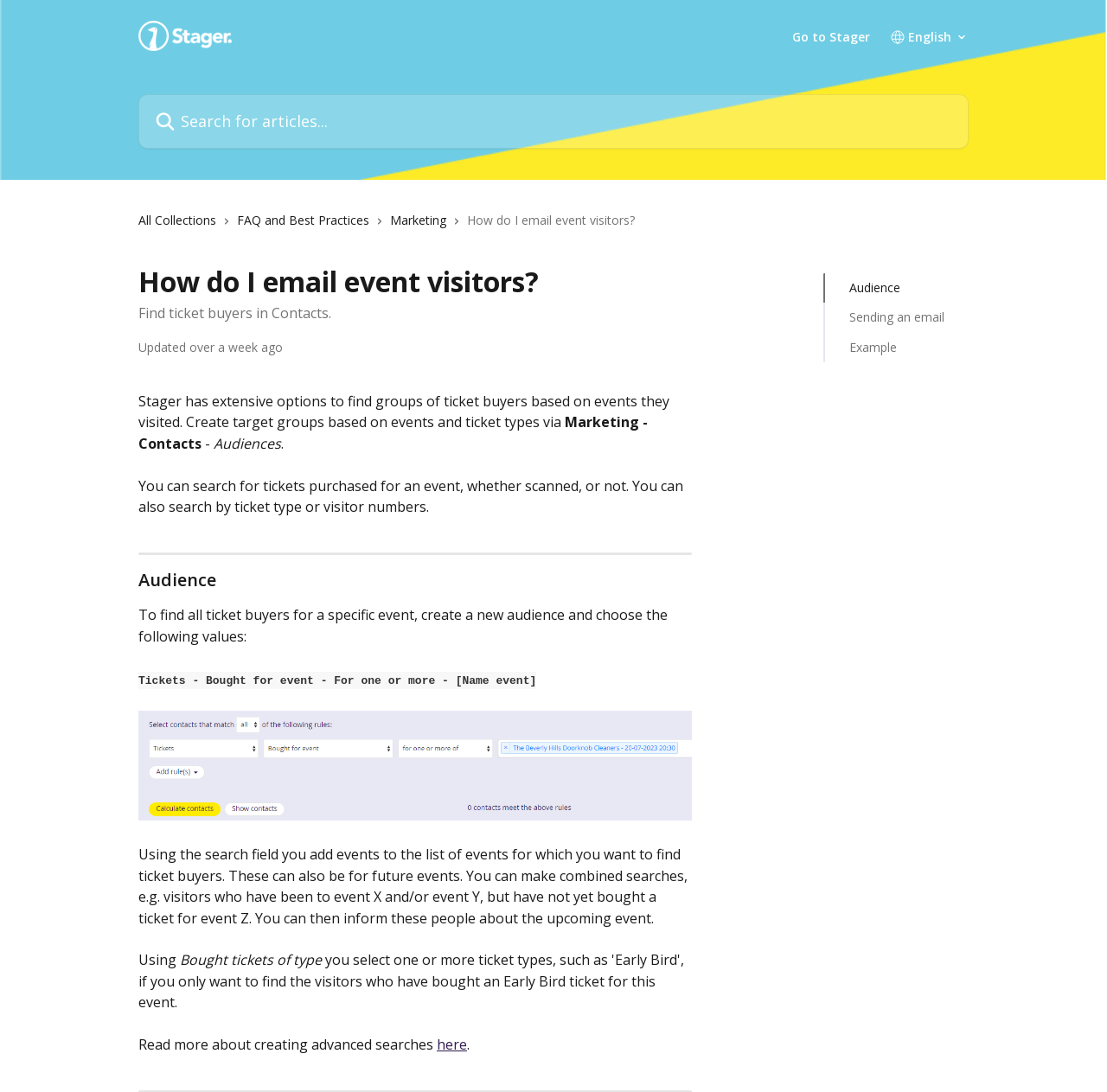Find the bounding box coordinates of the area to click in order to follow the instruction: "Click on here".

[0.395, 0.948, 0.422, 0.965]